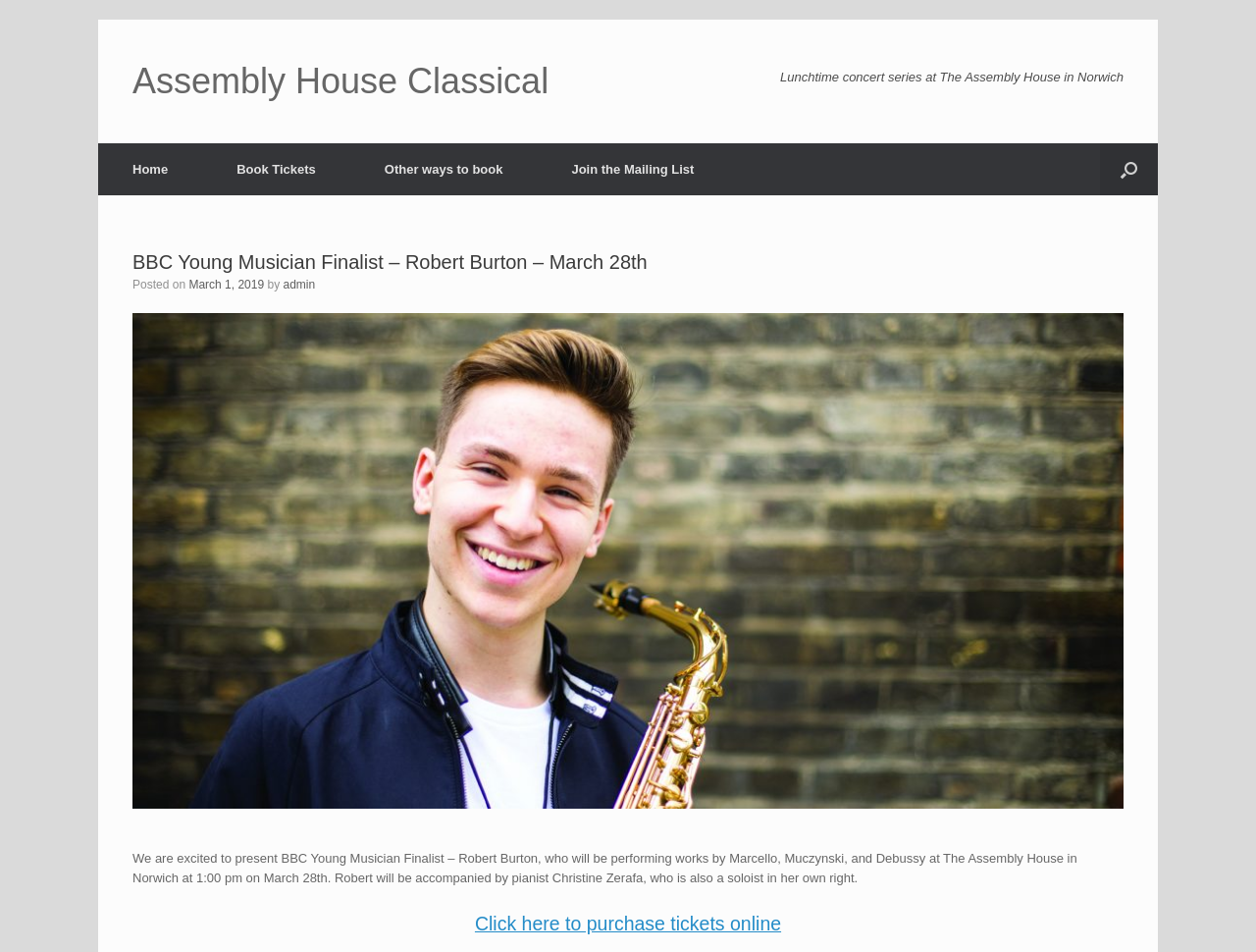Please identify the bounding box coordinates of the clickable area that will fulfill the following instruction: "Open search". The coordinates should be in the format of four float numbers between 0 and 1, i.e., [left, top, right, bottom].

[0.876, 0.151, 0.922, 0.205]